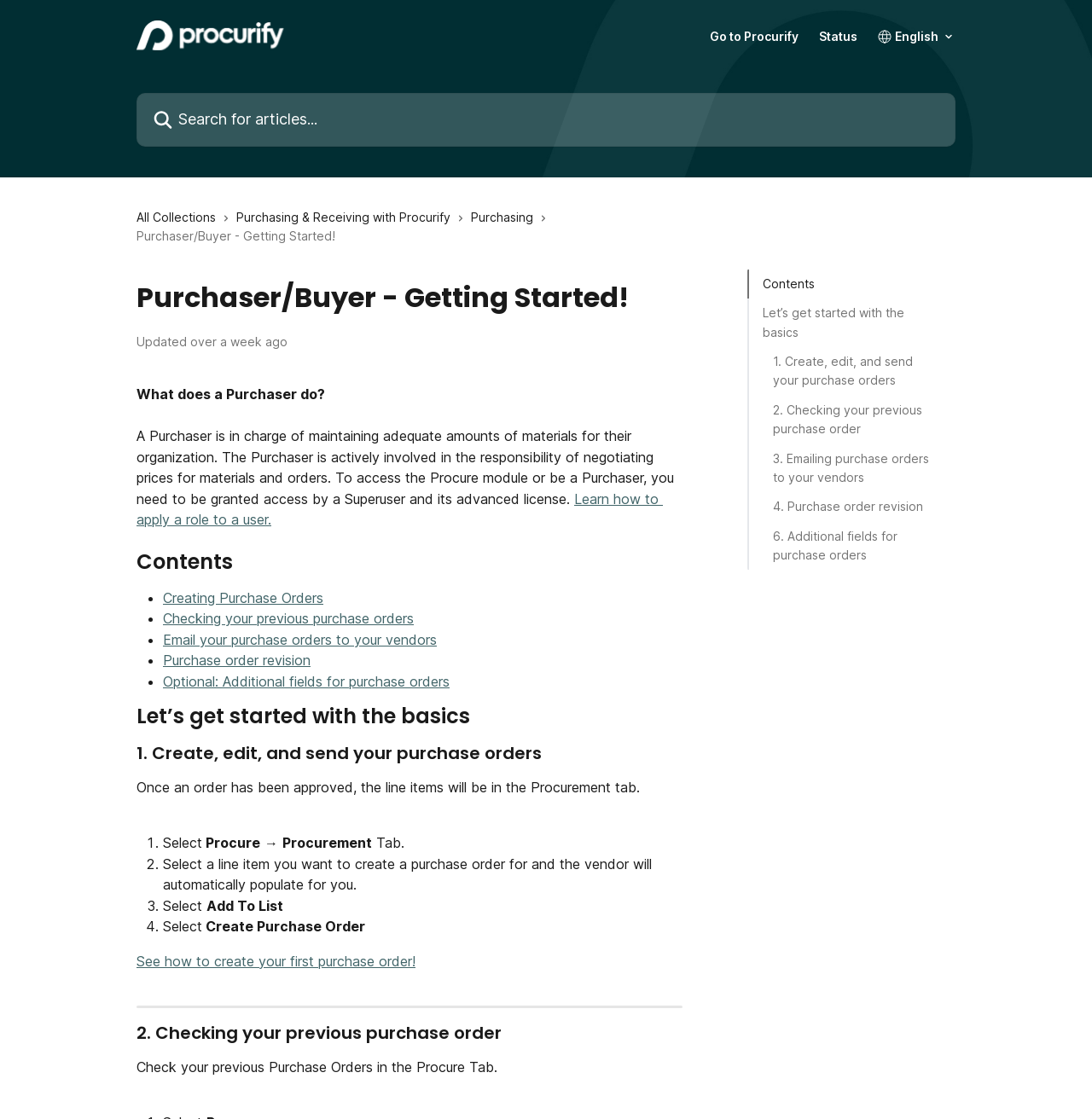Where can you check your previous purchase orders?
Provide a short answer using one word or a brief phrase based on the image.

Procure Tab